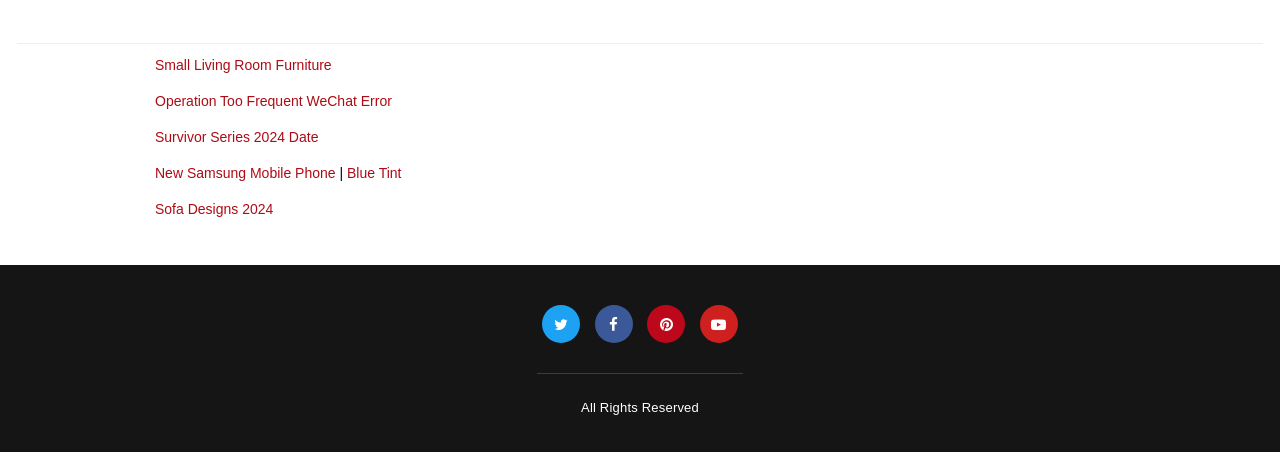Locate the bounding box of the UI element with the following description: "title="youtube profile"".

[0.547, 0.7, 0.576, 0.733]